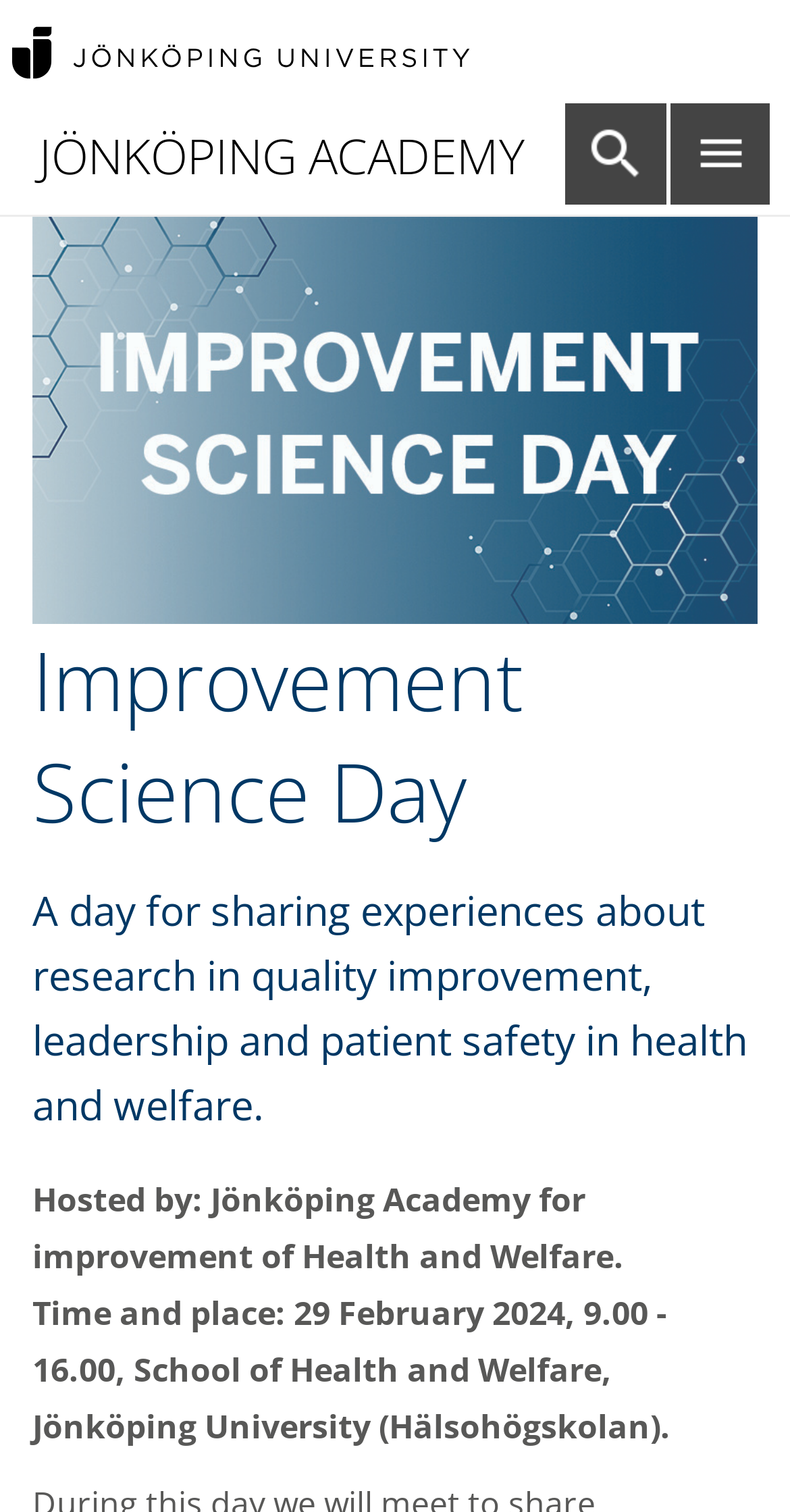What is the date of the Improvement Science Day event?
Using the visual information, reply with a single word or short phrase.

29 February 2024